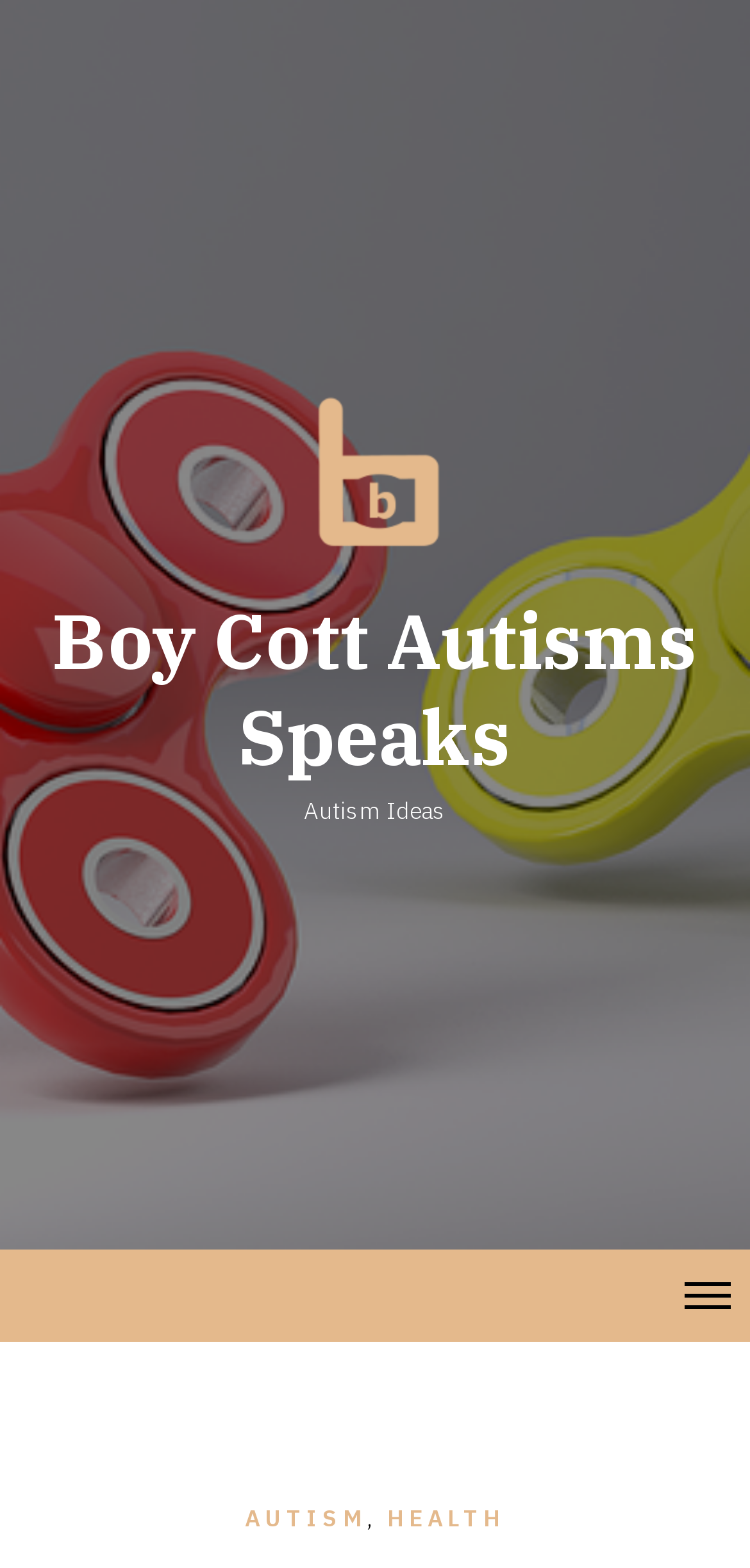Use a single word or phrase to answer the question: 
What are the two main categories mentioned?

AUTISM, HEALTH